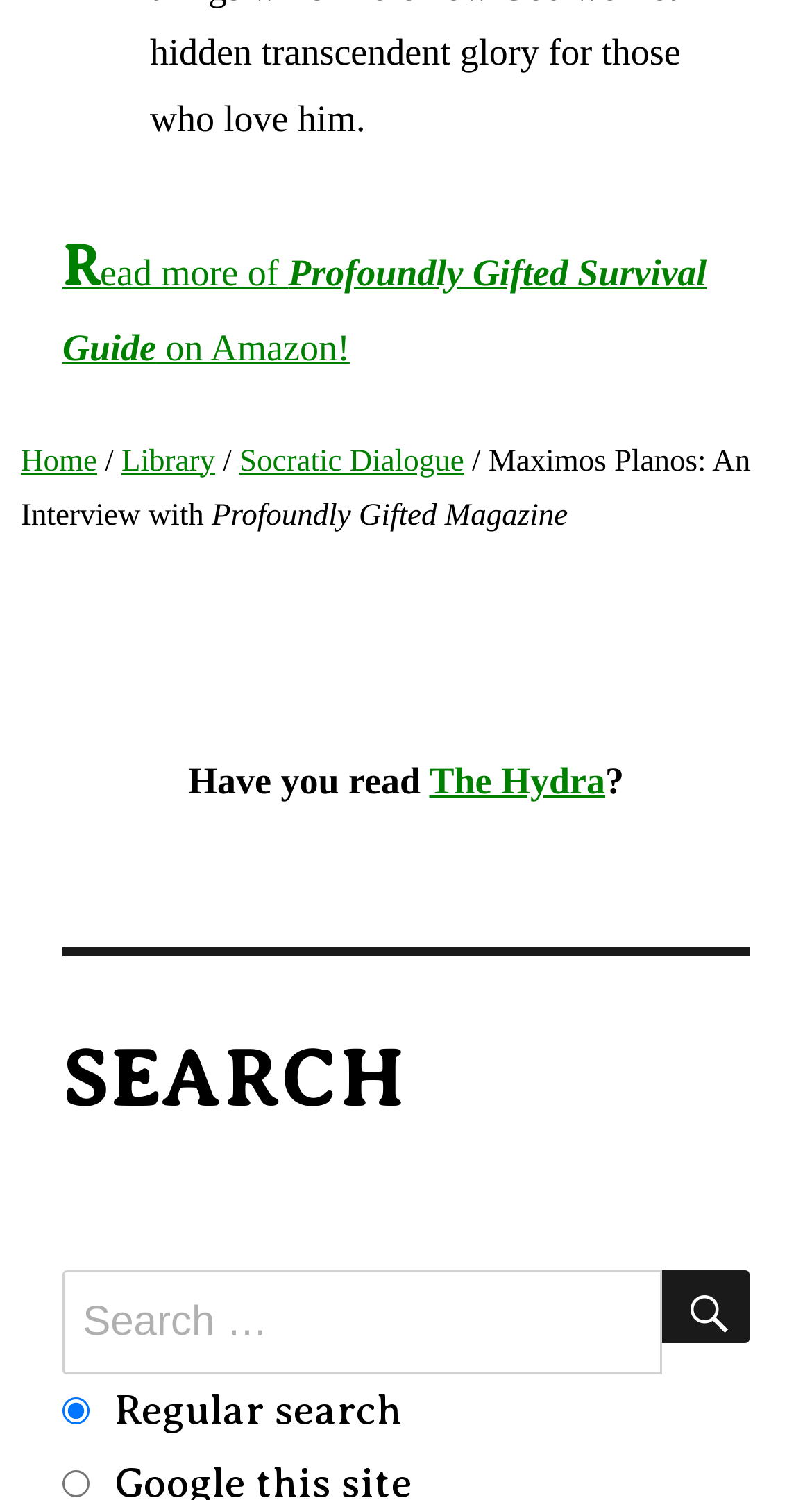Please identify the bounding box coordinates of the area I need to click to accomplish the following instruction: "Search for something".

[0.077, 0.847, 0.815, 0.916]